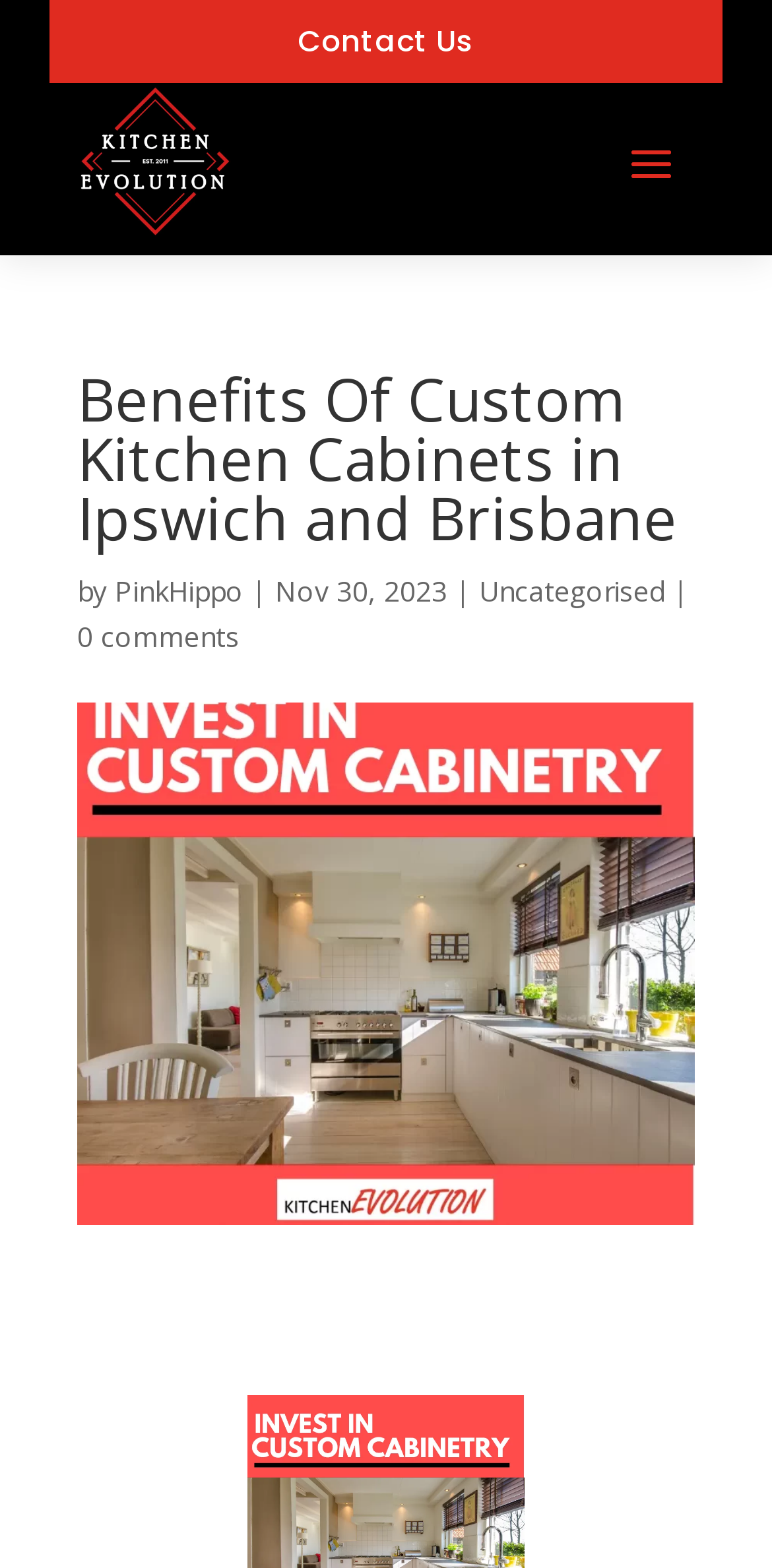What is the category of the article?
Kindly answer the question with as much detail as you can.

The category of the article can be found in the link 'Uncategorised', which is located below the main heading, indicating that the article is categorized as Uncategorised.